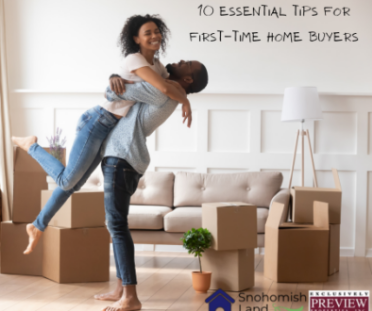Provide a comprehensive description of the image.

The image showcases a joyful couple in a bright and inviting living room, surrounded by moving boxes, symbolizing their journey to homeownership. The woman, with a wide smile, playfully hugs her partner, who lifts her up in a moment of celebration. The backdrop features a cozy yet modern setting, highlighting a sense of warmth and new beginnings. At the top of the image, the text reads "10 ESSENTIAL TIPS FOR FIRST-TIME HOME BUYERS," emphasizing guidance for those entering the housing market. Below, the image is branded with "Snohomish Land," suggesting a local focus on real estate resources. This visual captures both the excitement of purchasing a new home and the valuable insights available for first-time buyers, setting a positive tone for their home-buying adventure.